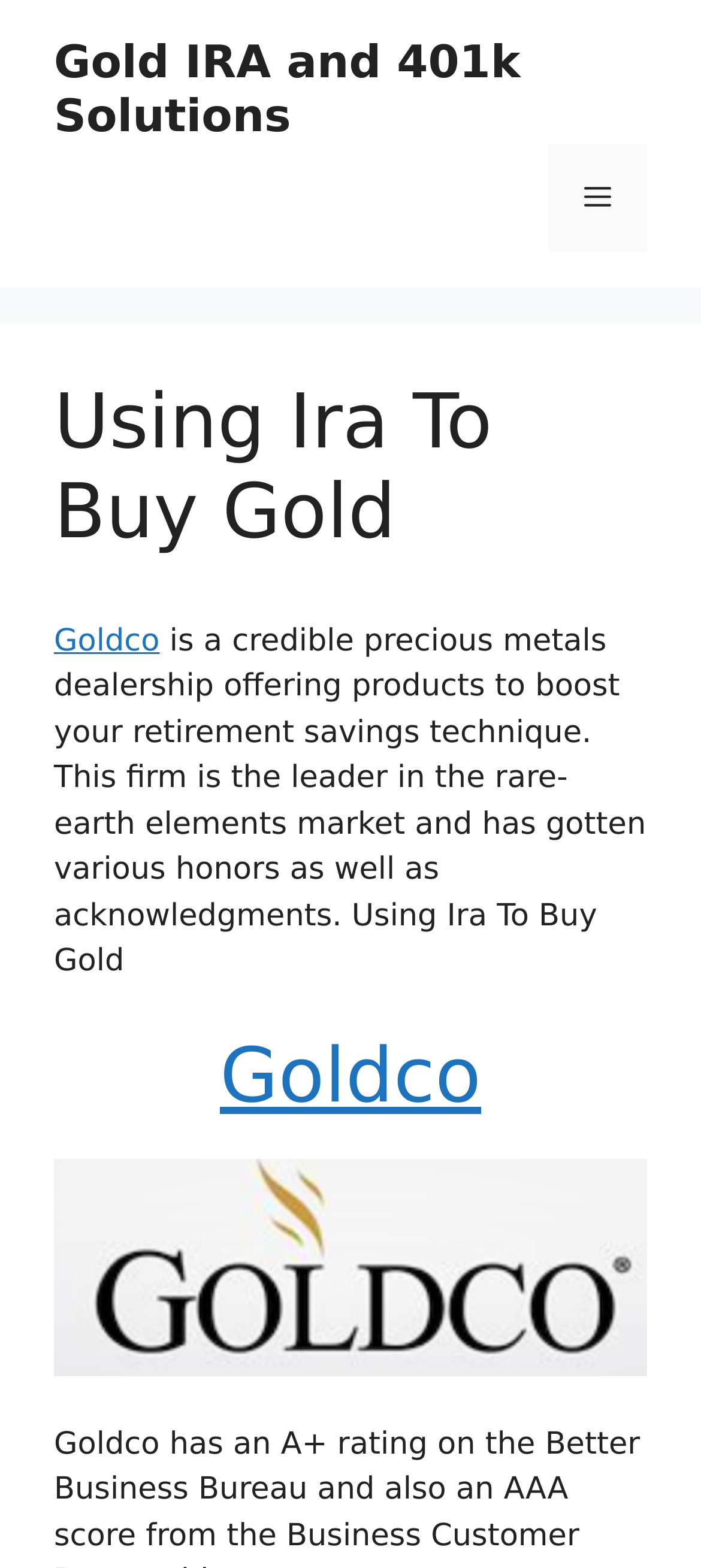Is the company a leader in its market?
Analyze the image and deliver a detailed answer to the question.

The company's leadership in its market can be inferred from the static text on the webpage, which describes Goldco as 'the leader in the rare-earth elements market'.